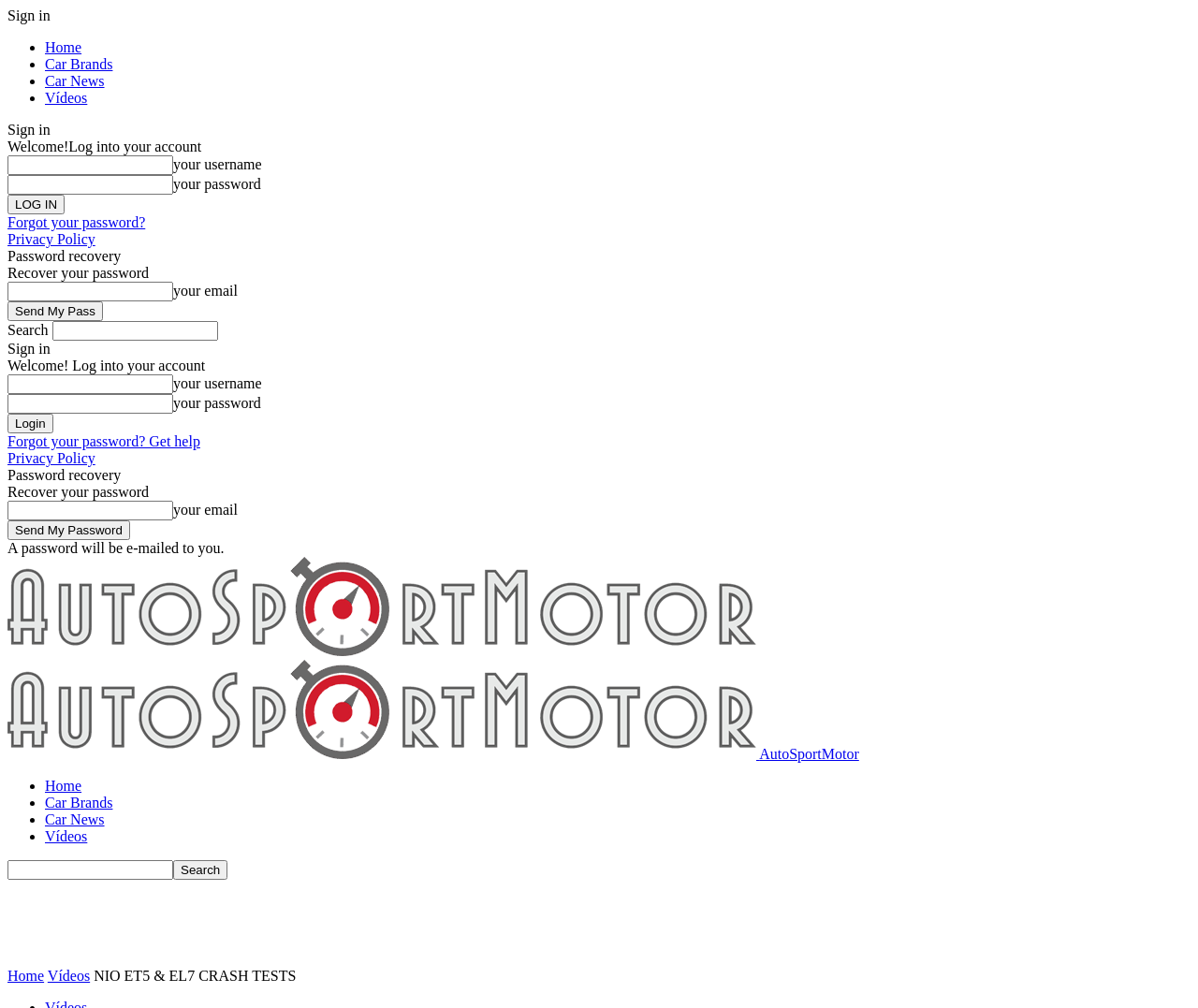What is the topic of the highlighted article?
Please provide a comprehensive and detailed answer to the question.

The article title 'NIO ET5 & EL7 CRASH TESTS' is prominently displayed on the webpage, indicating that it is the main topic of the article.